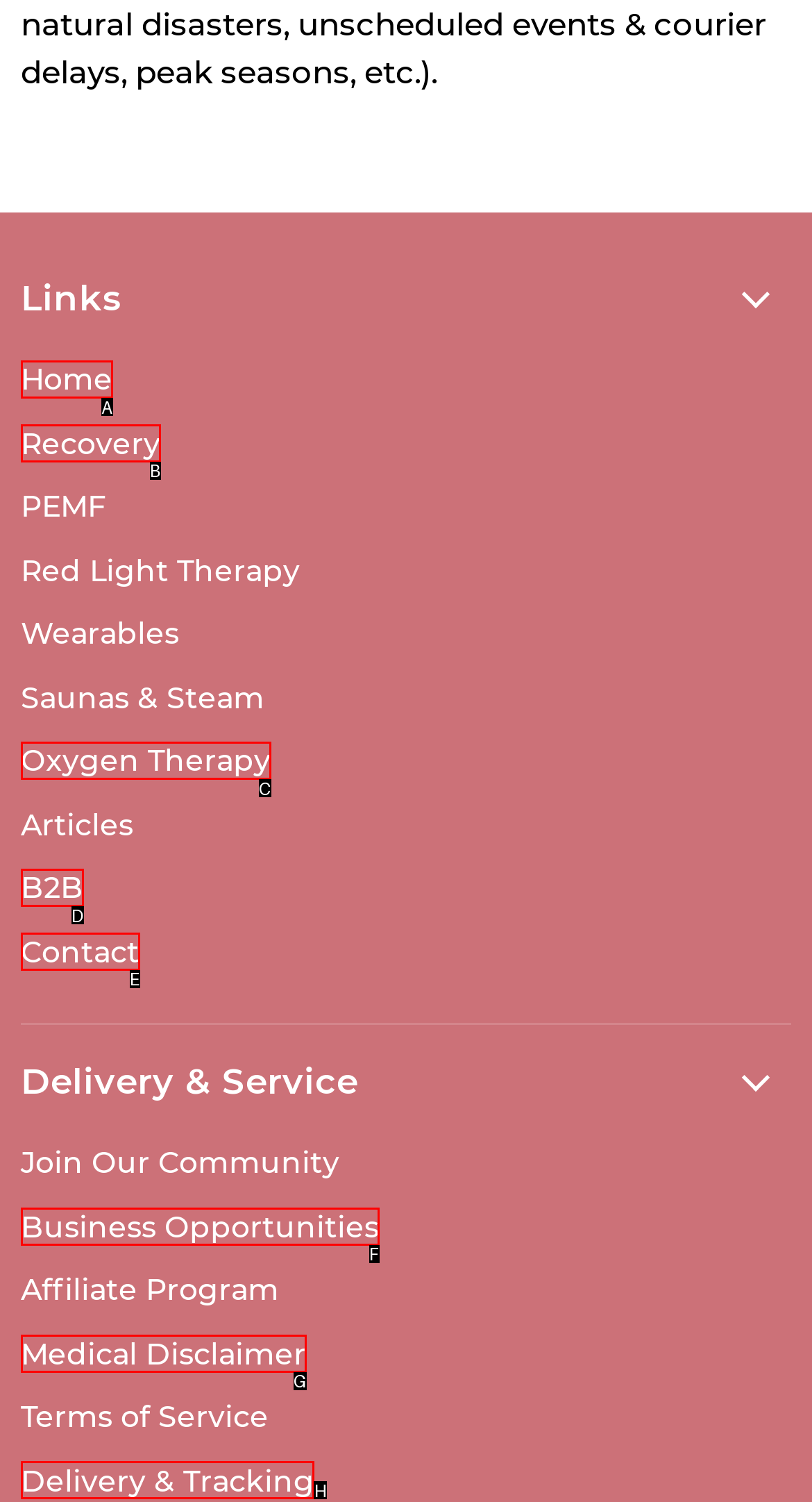Which UI element should you click on to achieve the following task: view delivery and tracking? Provide the letter of the correct option.

H